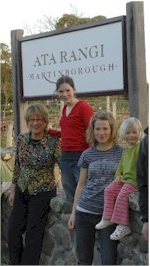What is the significance of the 'Ata Rangi' sign?
Your answer should be a single word or phrase derived from the screenshot.

Local wine industry